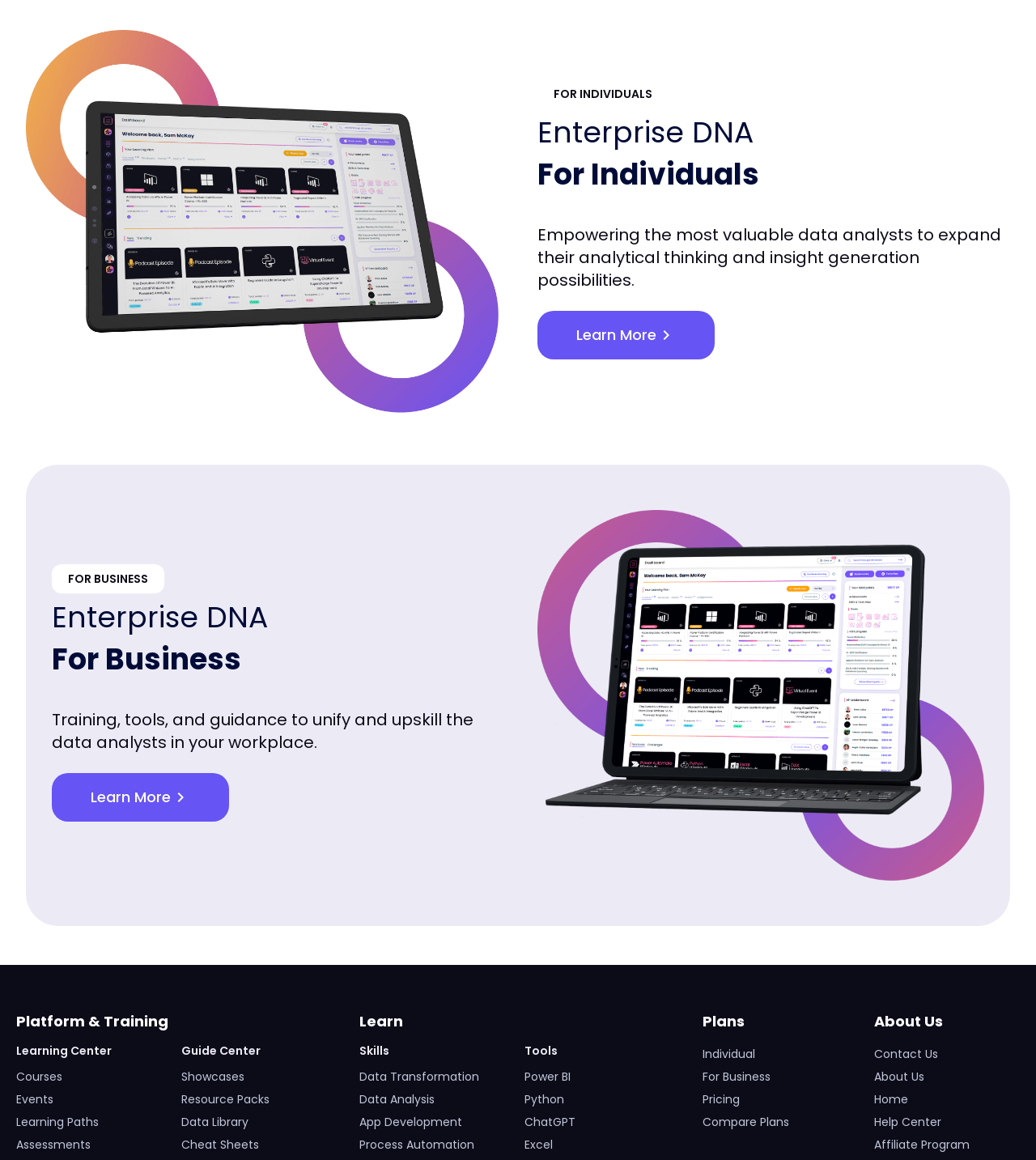What is the 'Guide Center' section about?
From the details in the image, provide a complete and detailed answer to the question.

Under the 'Guide Center' section, I can see links to 'Showcases', 'Resource Packs', 'Data Library', and 'Cheat Sheets'. This suggests that the 'Guide Center' section is about providing showcases and resources for users.